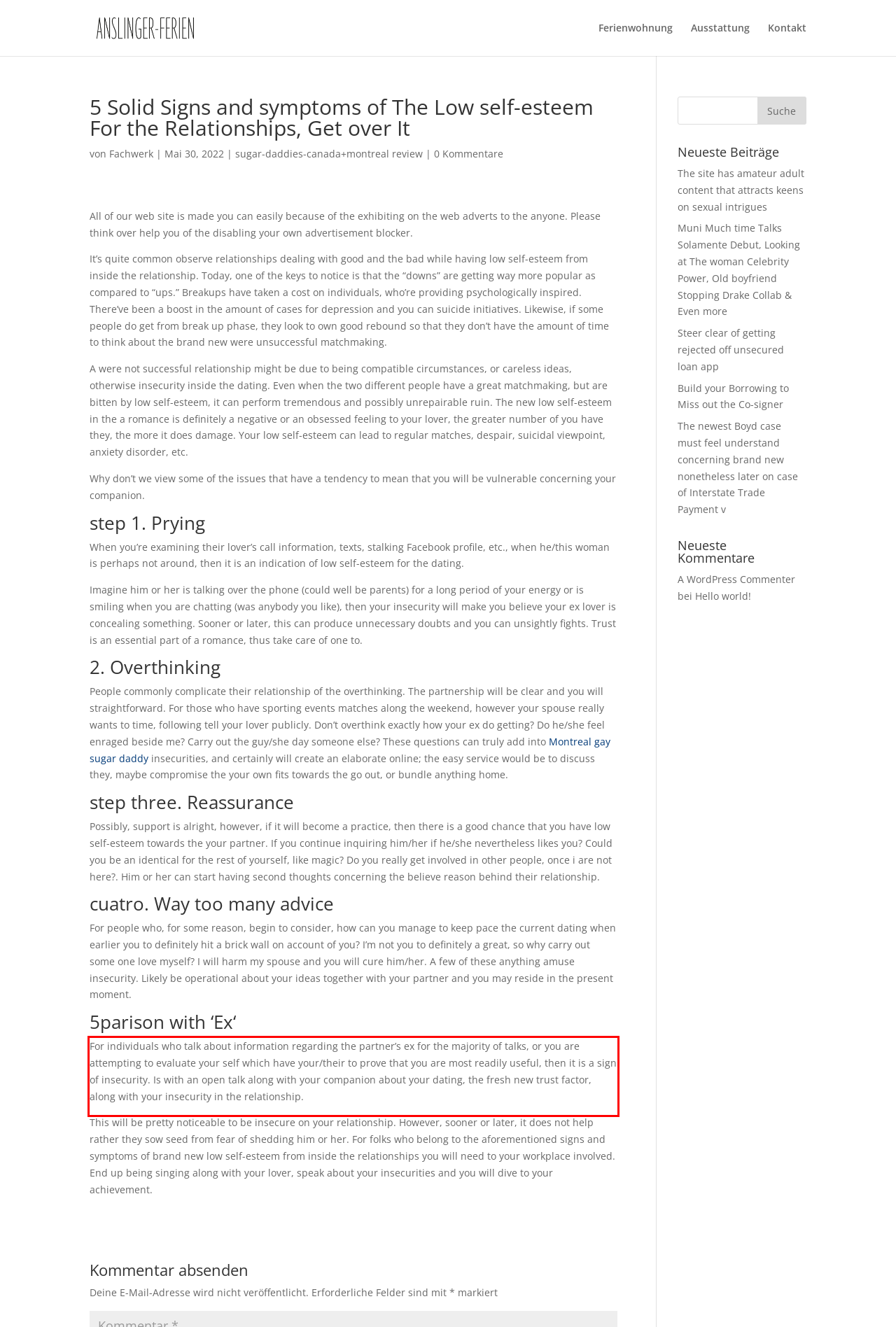Please perform OCR on the text within the red rectangle in the webpage screenshot and return the text content.

For individuals who talk about information regarding the partner’s ex for the majority of talks, or you are attempting to evaluate your self which have your/their to prove that you are most readily useful, then it is a sign of insecurity. Is with an open talk along with your companion about your dating, the fresh new trust factor, along with your insecurity in the relationship.